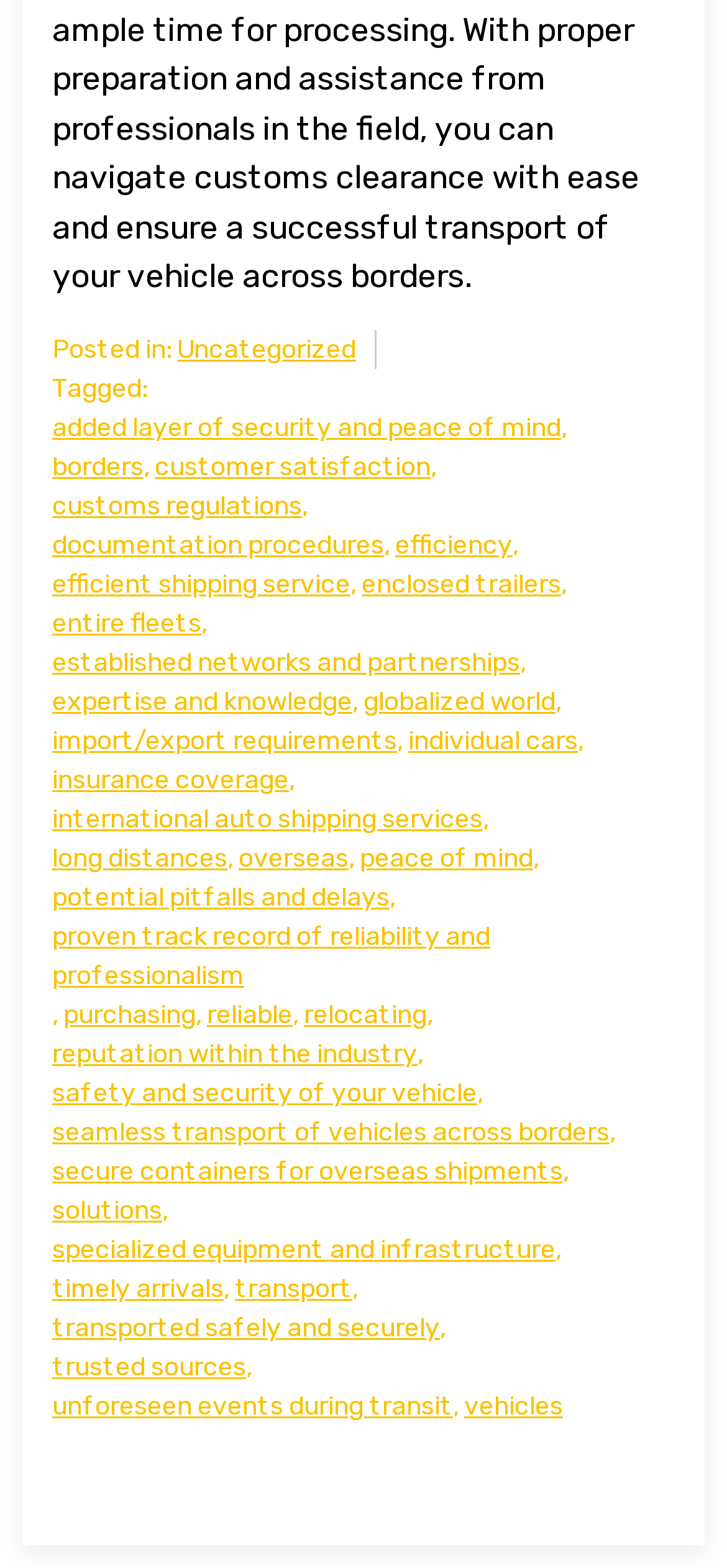How many tags are mentioned in the post?
Please answer the question as detailed as possible.

The number of tags mentioned in the post can be determined by counting the number of link elements in the footer section, which are the tags of the post. There are 30 link elements in the footer section.